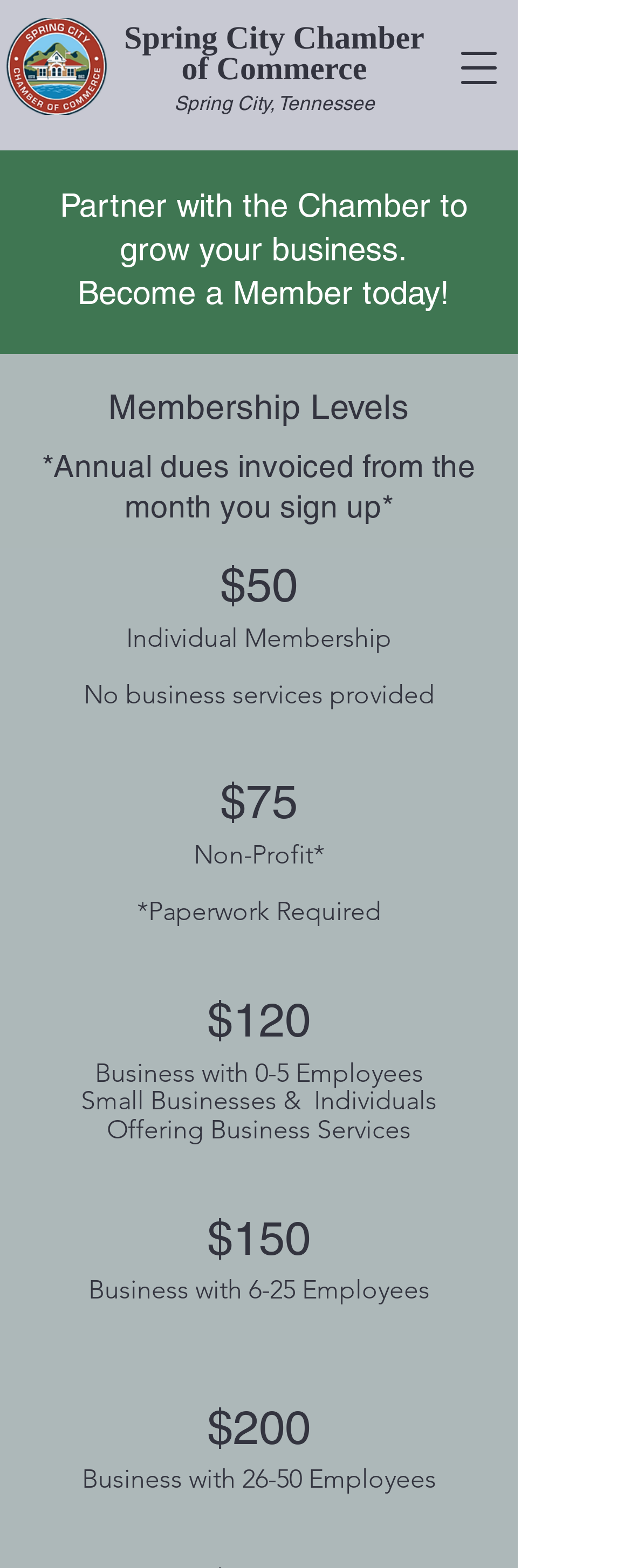Carefully examine the image and provide an in-depth answer to the question: What is the name of the chamber?

The name of the chamber can be found in the heading element 'Spring City Chamber of Commerce Spring City, Tennessee' which is located at the top of the webpage.